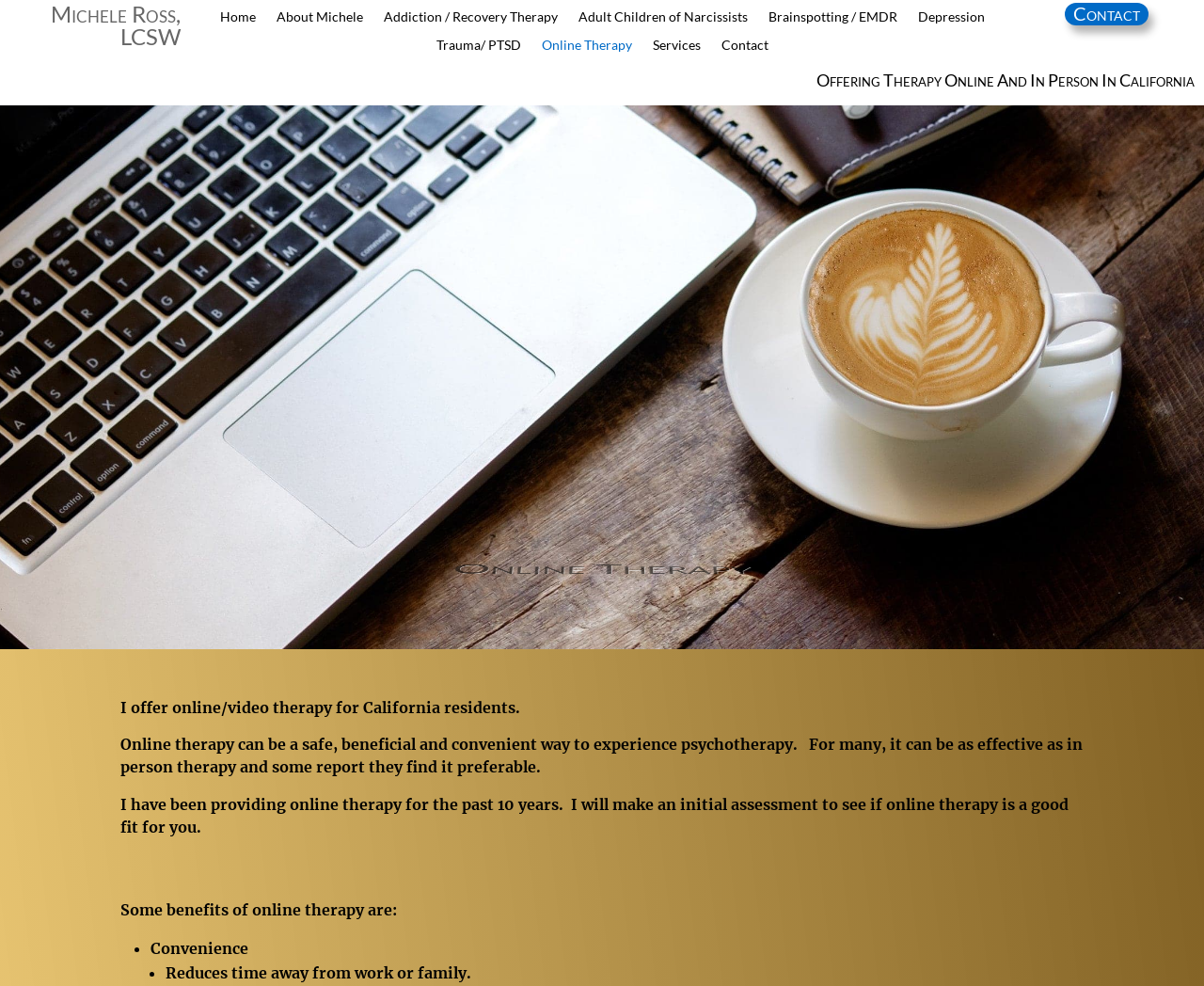What is the benefit of online therapy?
Provide a comprehensive and detailed answer to the question.

According to the webpage, one of the benefits of online therapy is convenience. This is mentioned in the list of benefits, which includes 'Convenience' and 'Reduces time away from work or family'.